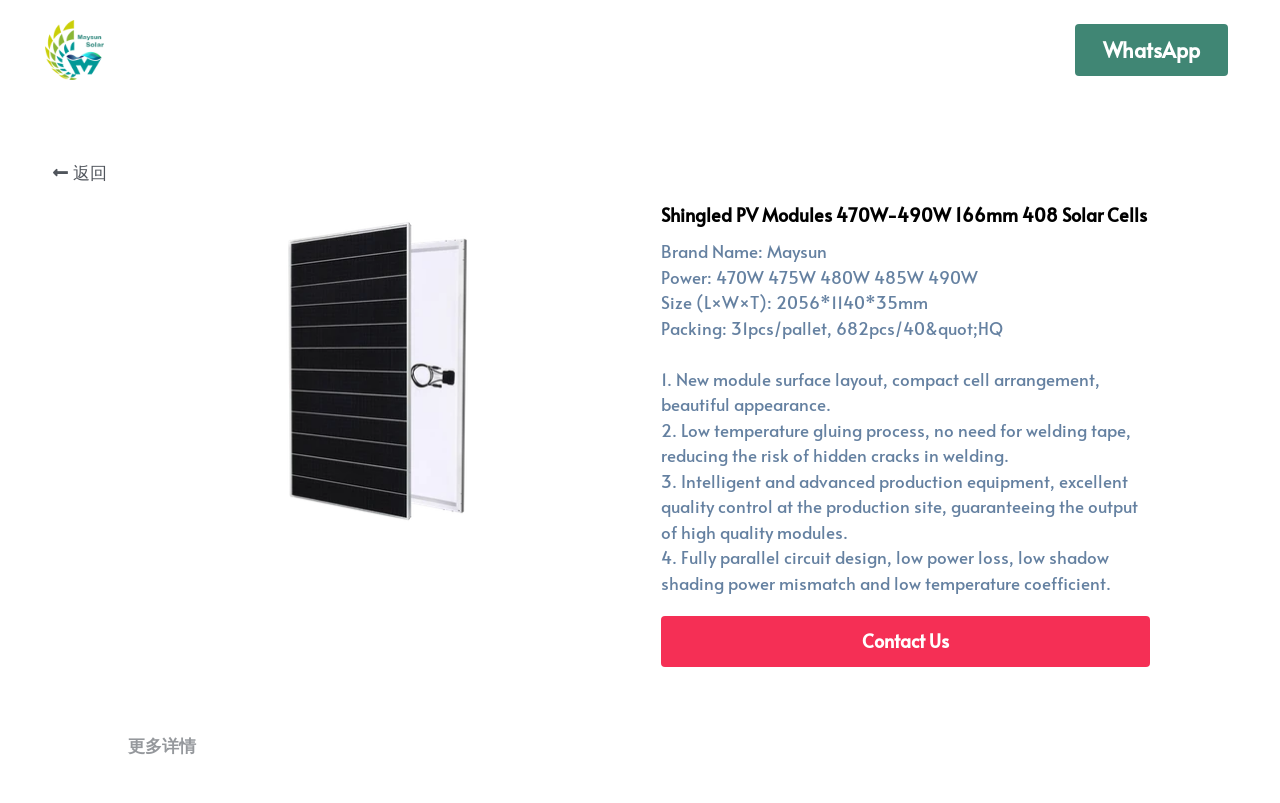Using the details in the image, give a detailed response to the question below:
What is the size of the solar panel?

The size of the solar panel can be found in the text 'Size (L×W×T): 2056*1140*35mm' which is located in the middle of the webpage, below the image of the solar panel.